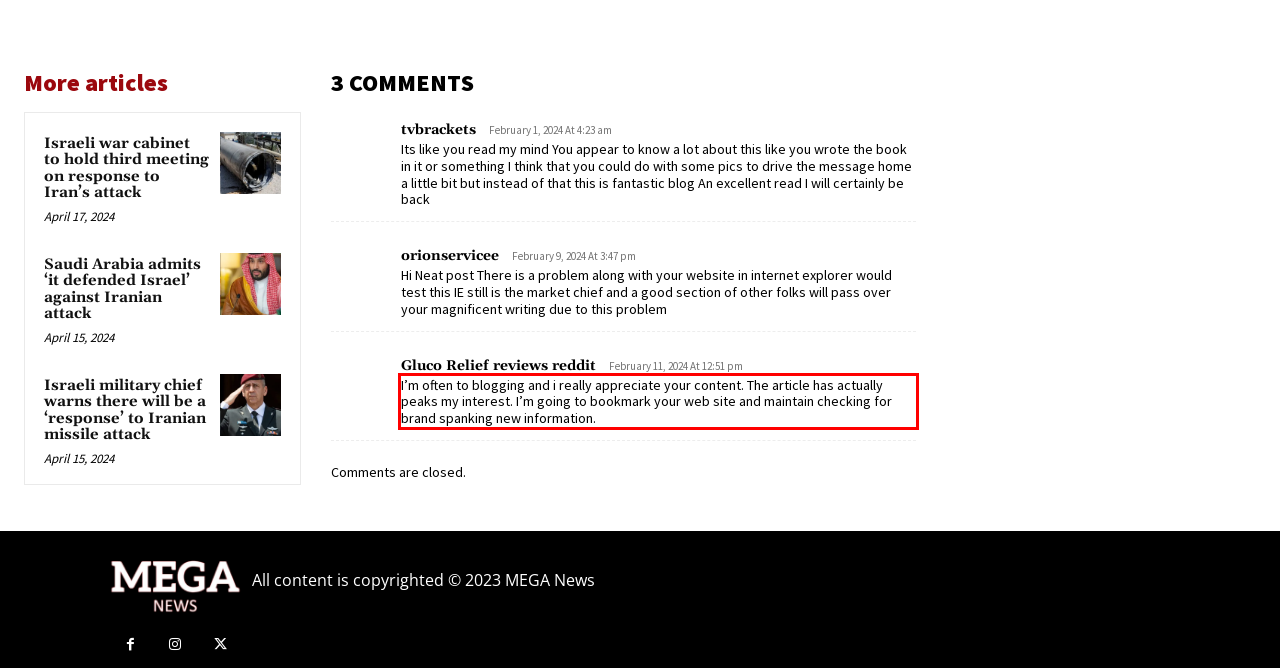Given a screenshot of a webpage containing a red bounding box, perform OCR on the text within this red bounding box and provide the text content.

I’m often to blogging and i really appreciate your content. The article has actually peaks my interest. I’m going to bookmark your web site and maintain checking for brand spanking new information.